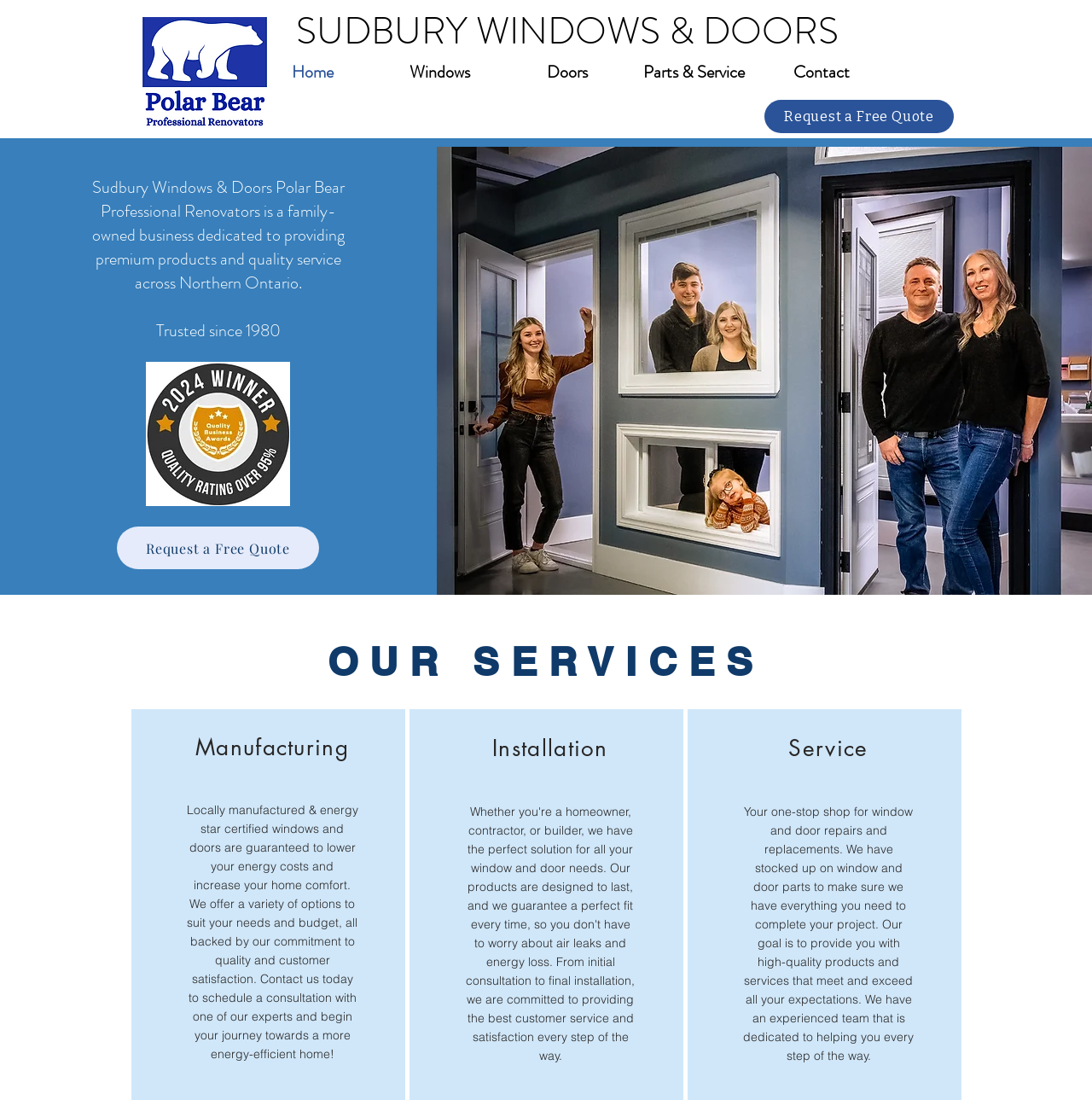Reply to the question with a brief word or phrase: What is the goal of the company's service?

To provide high-quality products and services